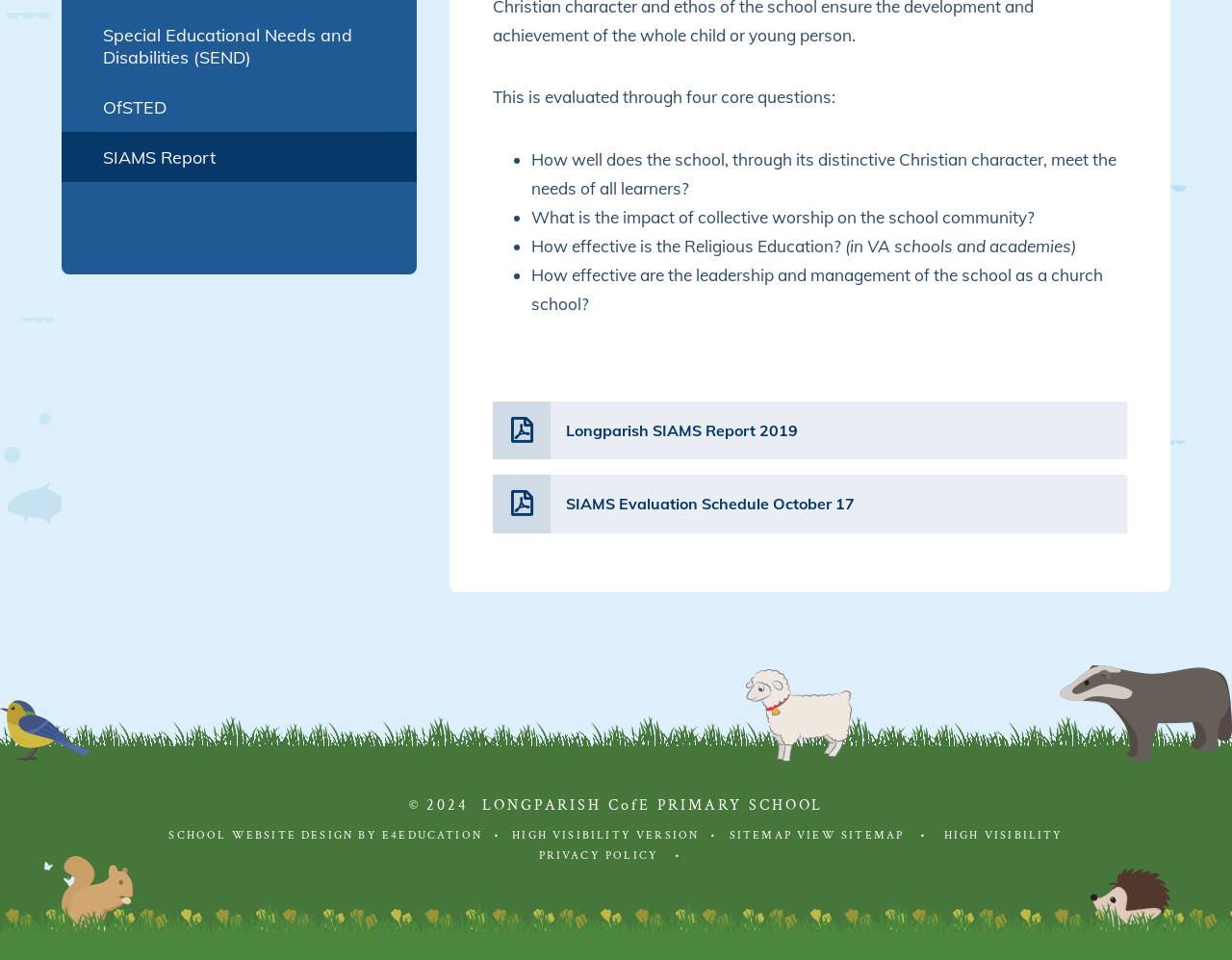Provide the bounding box coordinates of the HTML element this sentence describes: "Longparish SIAMS Report 2019". The bounding box coordinates consist of four float numbers between 0 and 1, i.e., [left, top, right, bottom].

[0.4, 0.418, 0.915, 0.479]